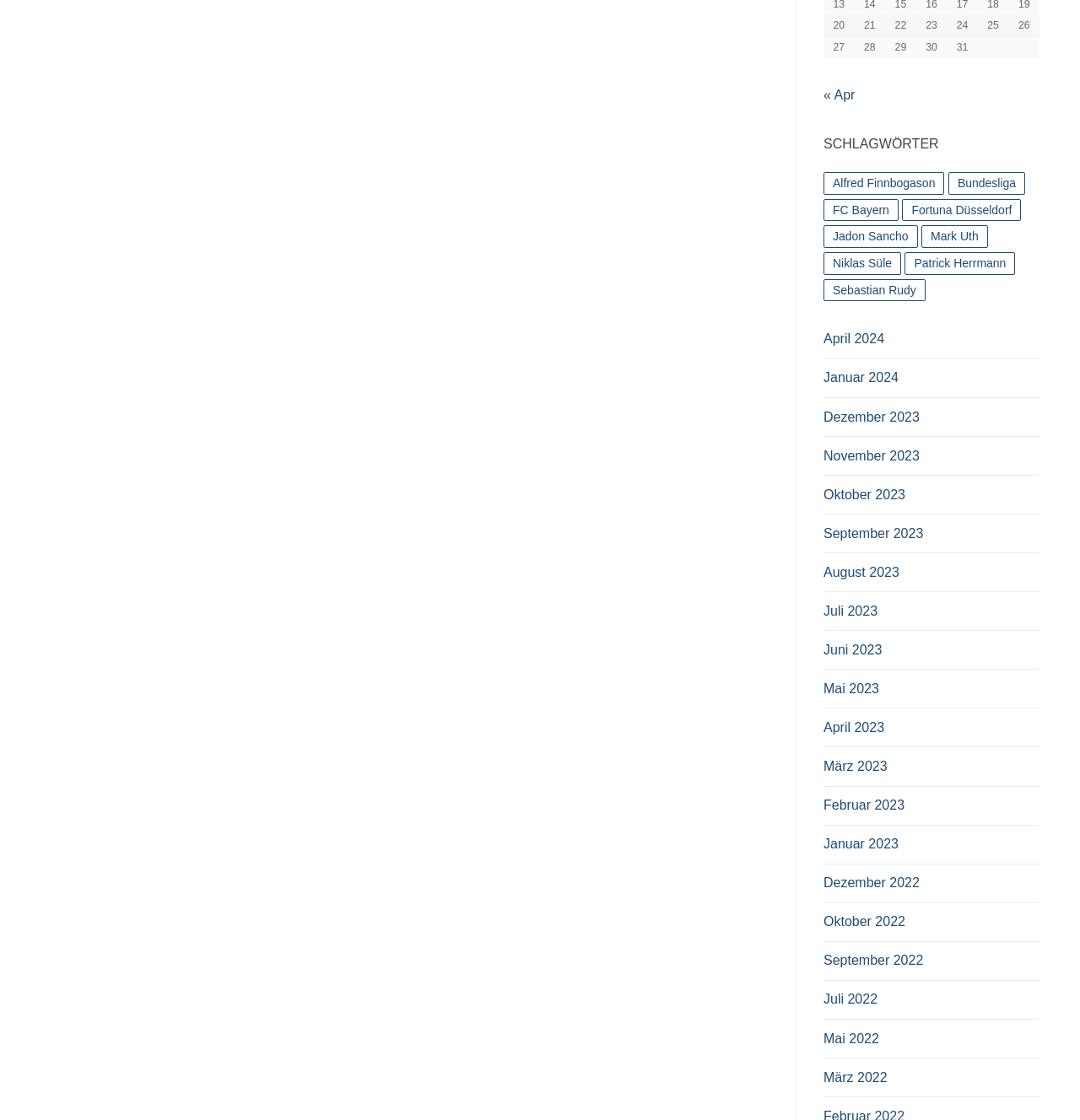Determine the bounding box for the UI element that matches this description: "September 2023".

[0.762, 0.467, 0.962, 0.494]